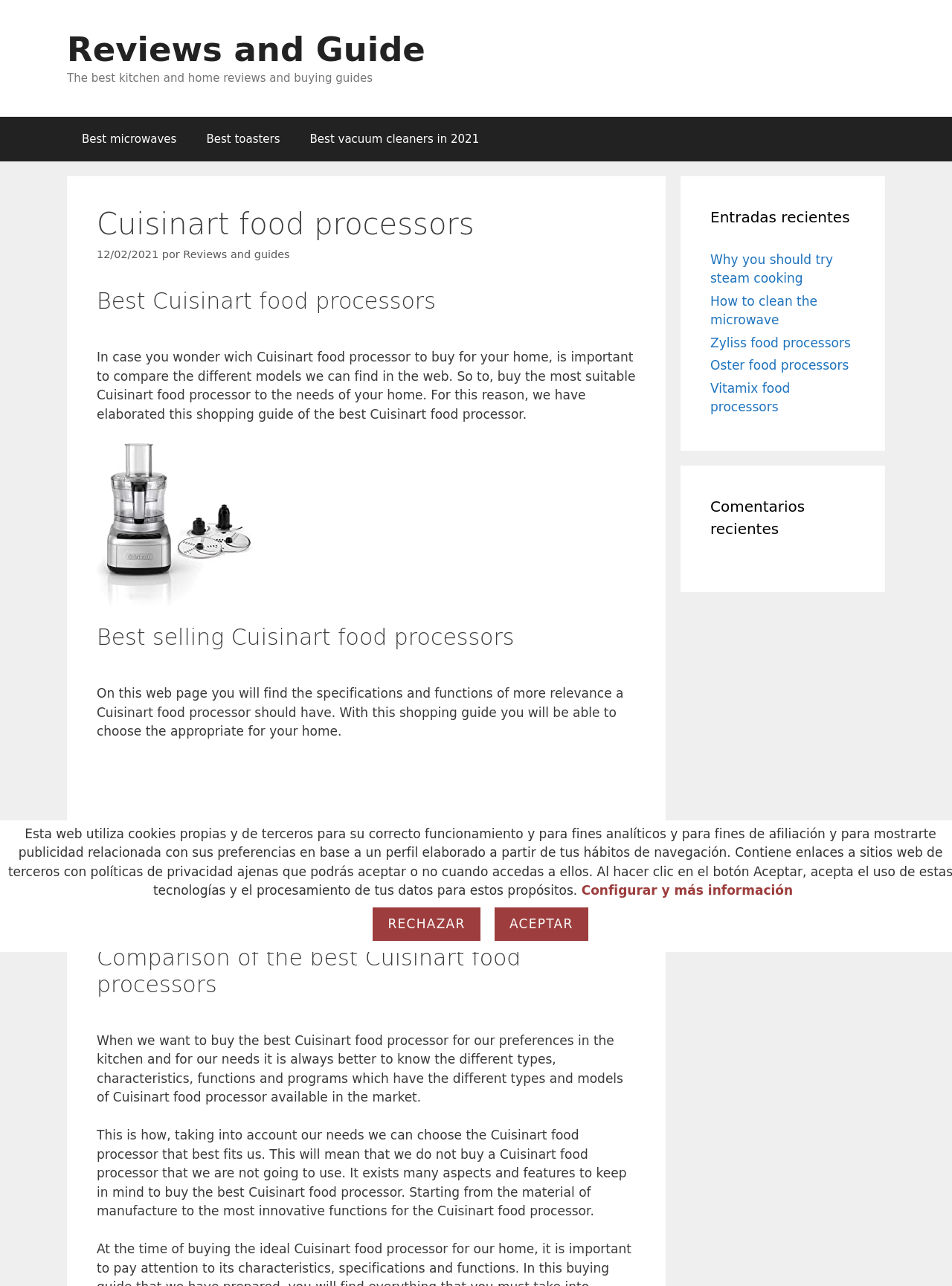What is the topic of the image displayed on the webpage?
Look at the screenshot and give a one-word or phrase answer.

Cuisinart food processor